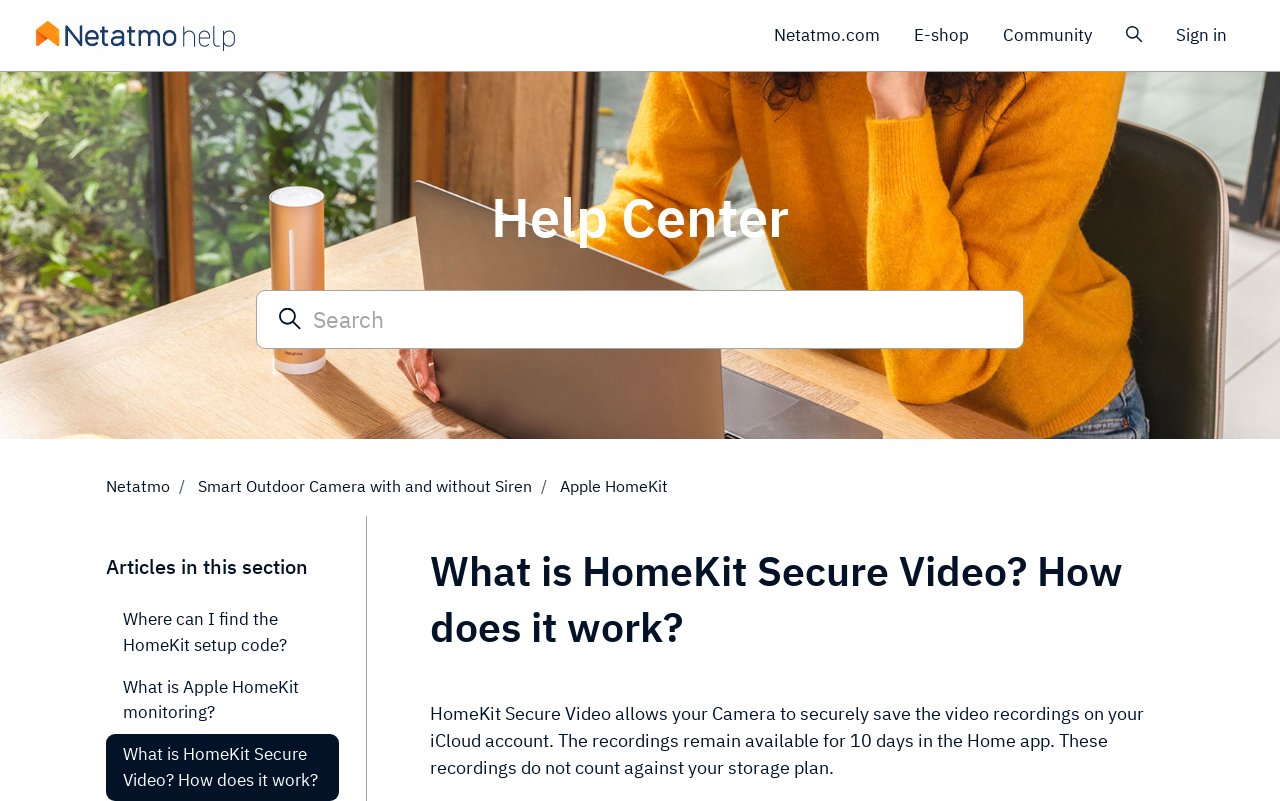Please provide a comprehensive response to the question below by analyzing the image: 
What is HomeKit Secure Video?

Based on the webpage content, HomeKit Secure Video is a feature that allows cameras to securely save video recordings on iCloud accounts, and these recordings remain available for 10 days in the Home app.